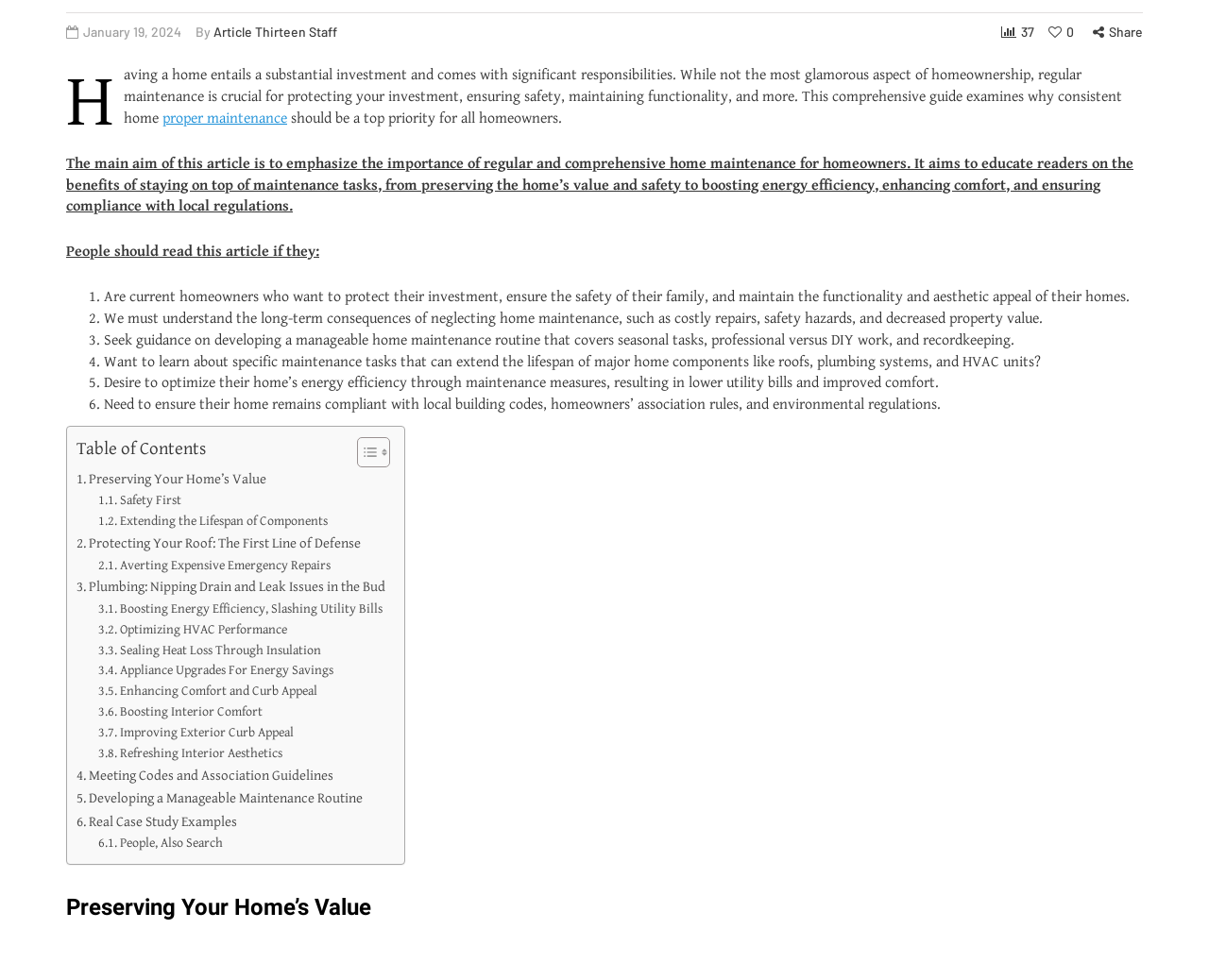Extract the bounding box coordinates for the UI element described as: "Enhancing Comfort and Curb Appeal".

[0.081, 0.696, 0.262, 0.717]